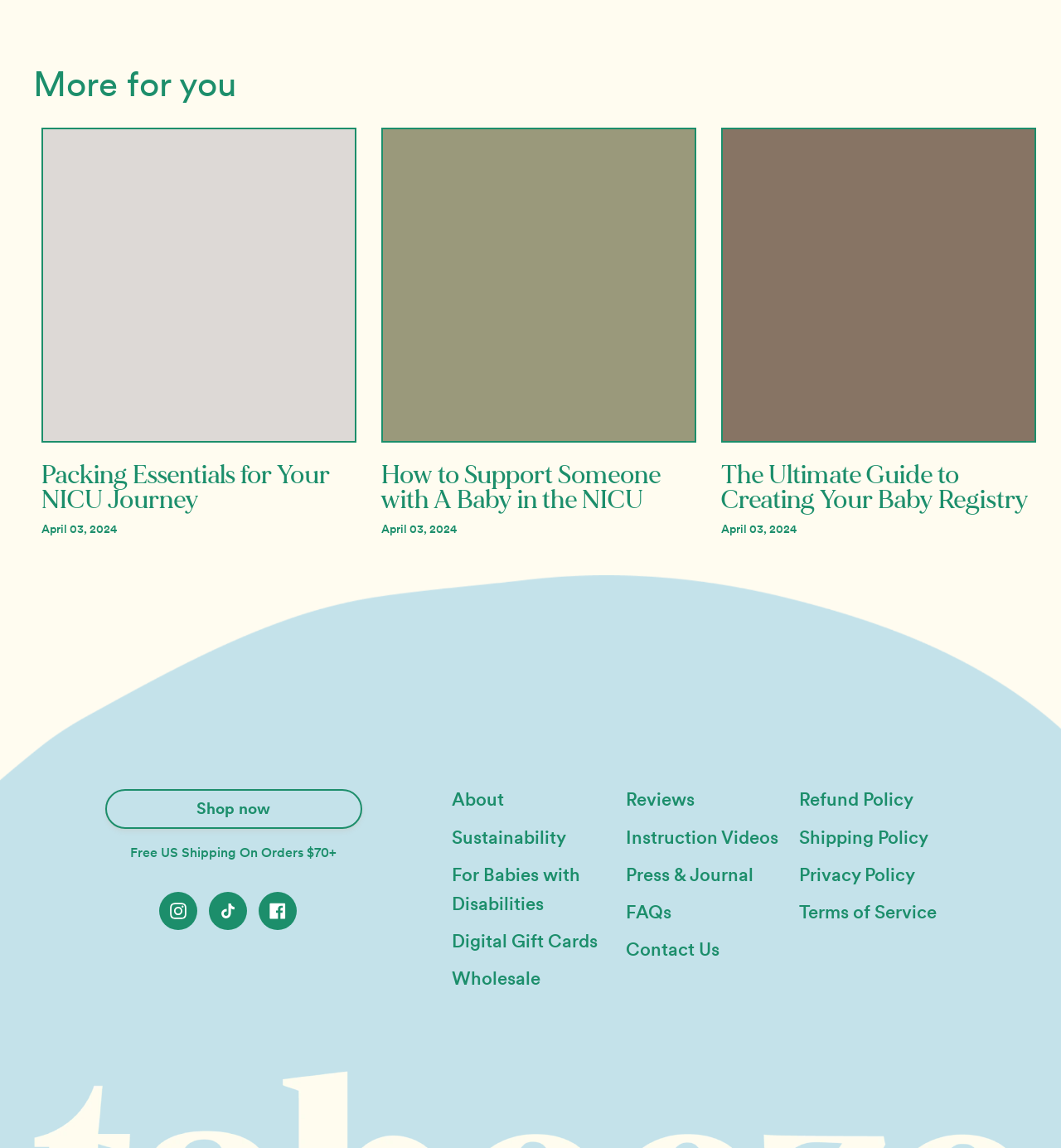Please provide a detailed answer to the question below based on the screenshot: 
What type of information can users find in the 'About' section?

The 'About' link is typically used to provide information about a company's mission, values, and history. Users can likely find information about the brand's story, its values, and its mission in the 'About' section.